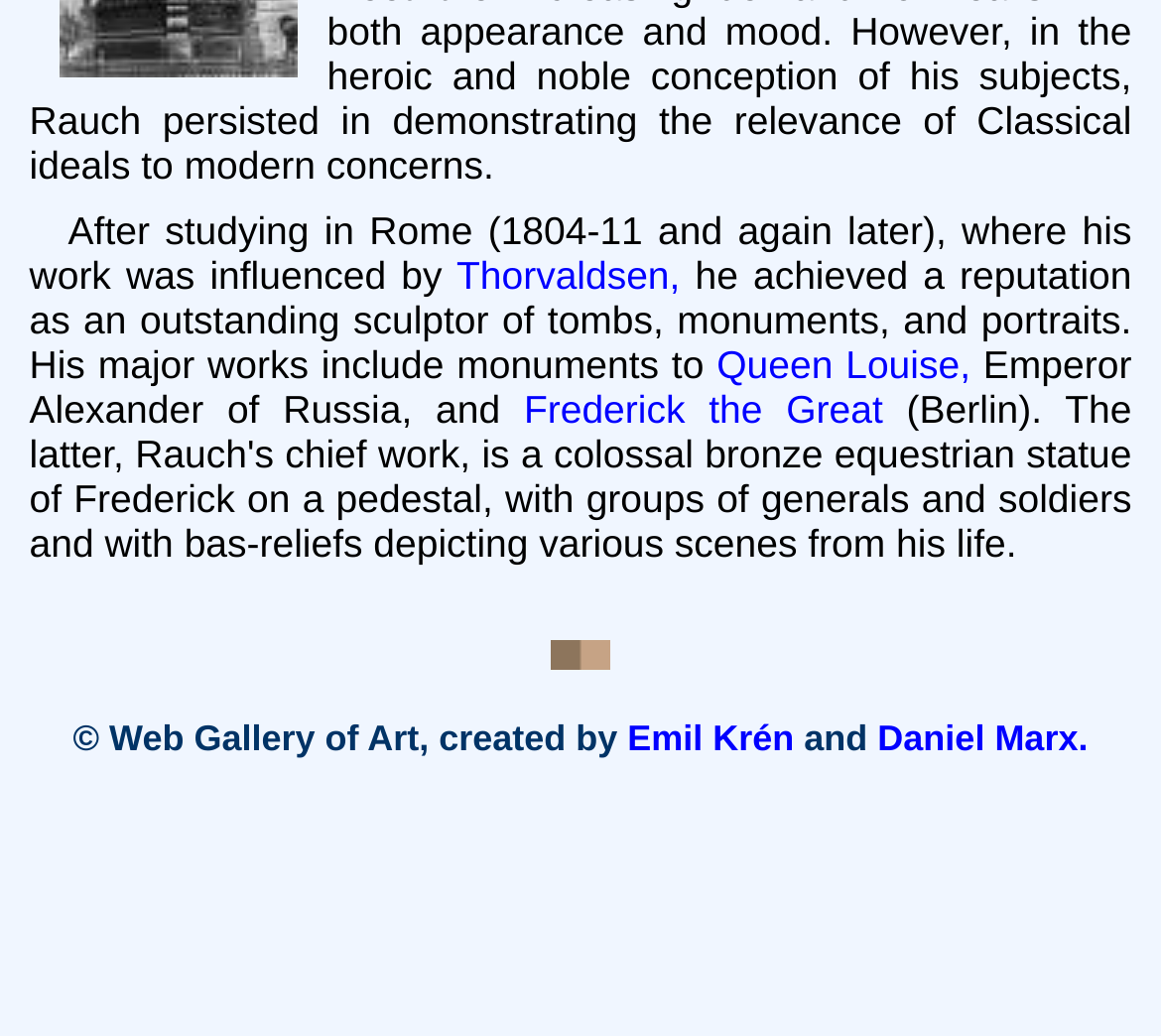Mark the bounding box of the element that matches the following description: "Written by Noah Williams".

None